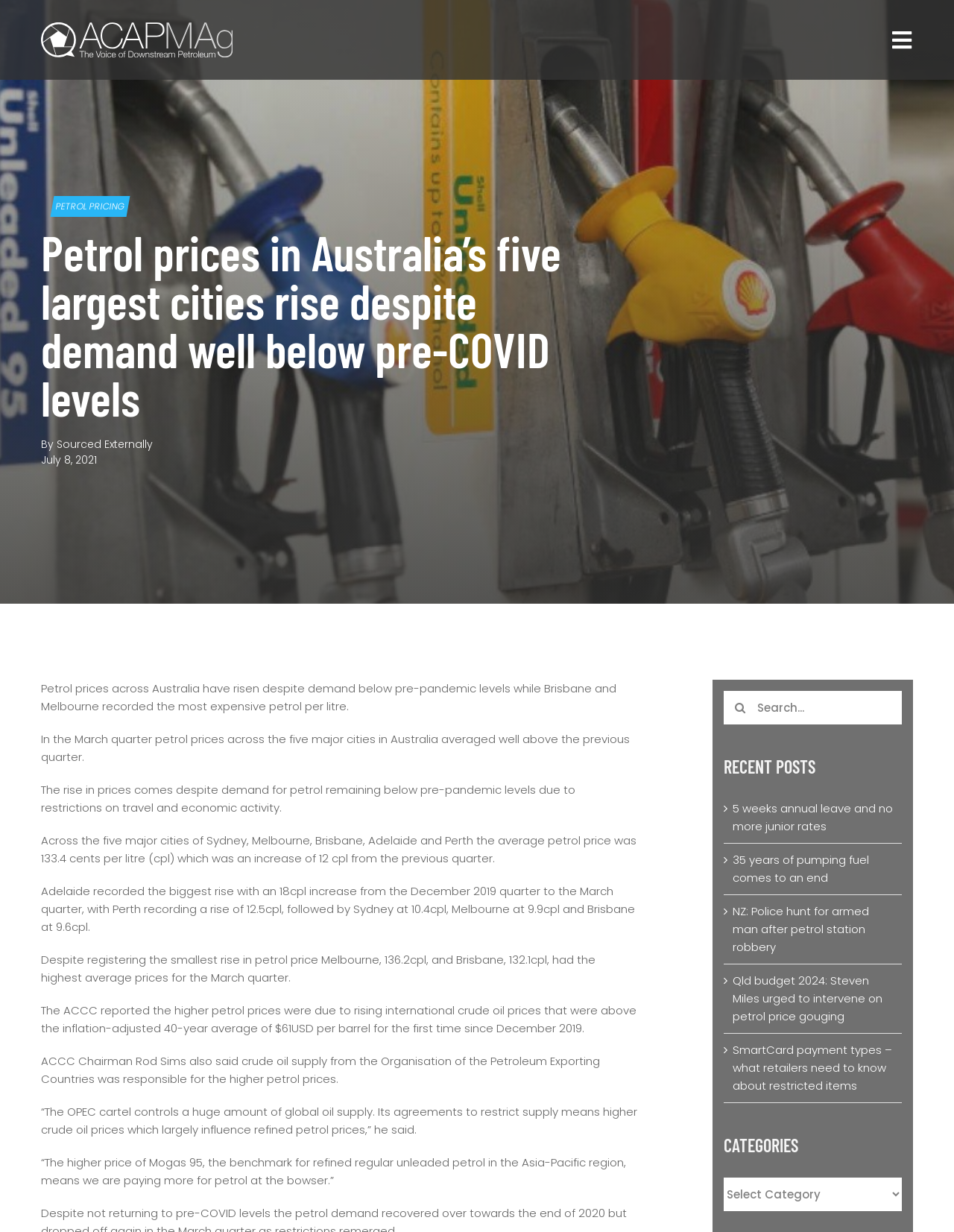Which city recorded the biggest rise in petrol price?
Carefully analyze the image and provide a detailed answer to the question.

This answer can be found in the StaticText element with the text 'Adelaide recorded the biggest rise with an 18cpl increase from the December 2019 quarter to the March quarter, with Perth recording a rise of 12.5cpl, followed by Sydney at 10.4cpl, Melbourne at 9.9cpl and Brisbane at 9.6cpl.'